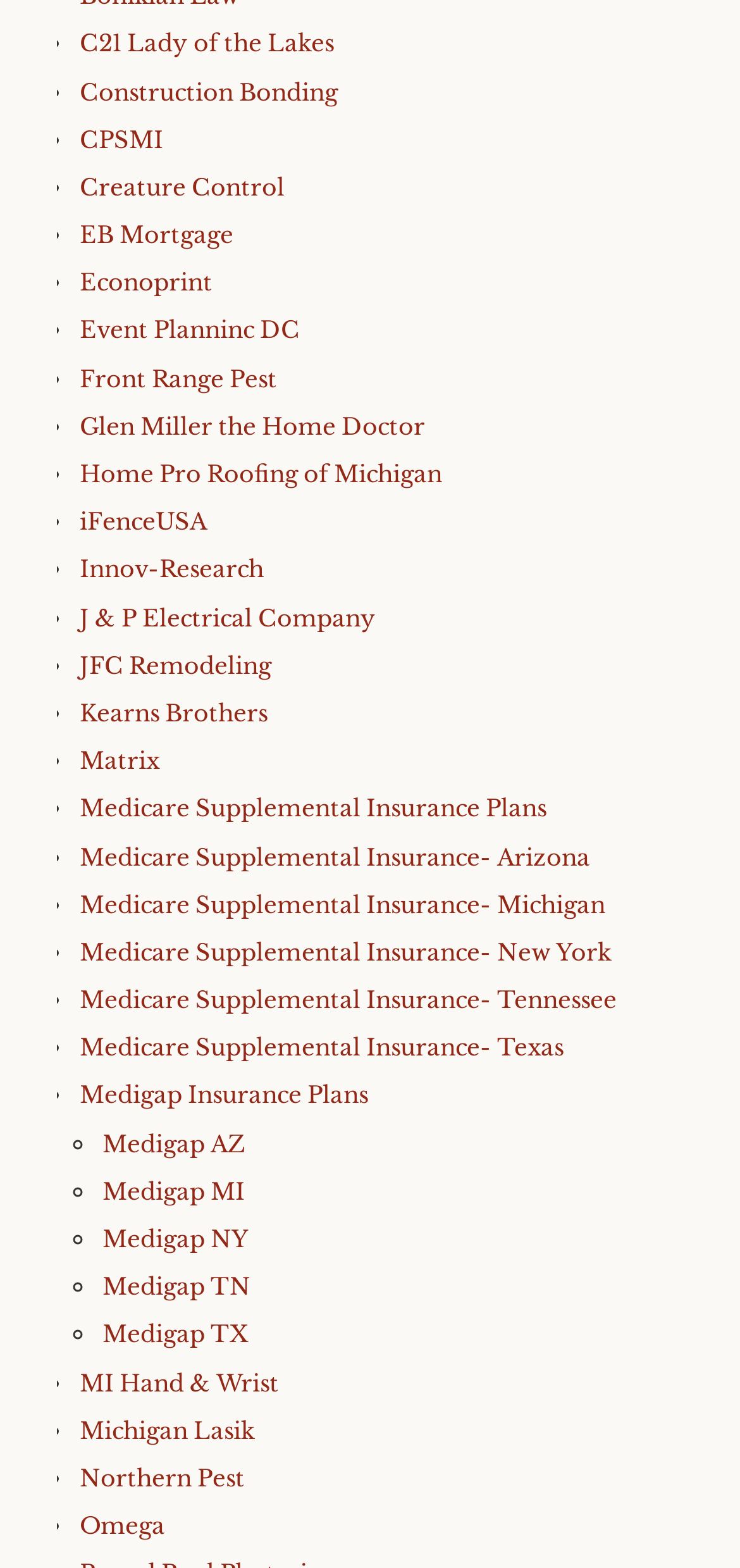Using the webpage screenshot, find the UI element described by Event Planninc DC. Provide the bounding box coordinates in the format (top-left x, top-left y, bottom-right x, bottom-right y), ensuring all values are floating point numbers between 0 and 1.

[0.108, 0.202, 0.405, 0.22]